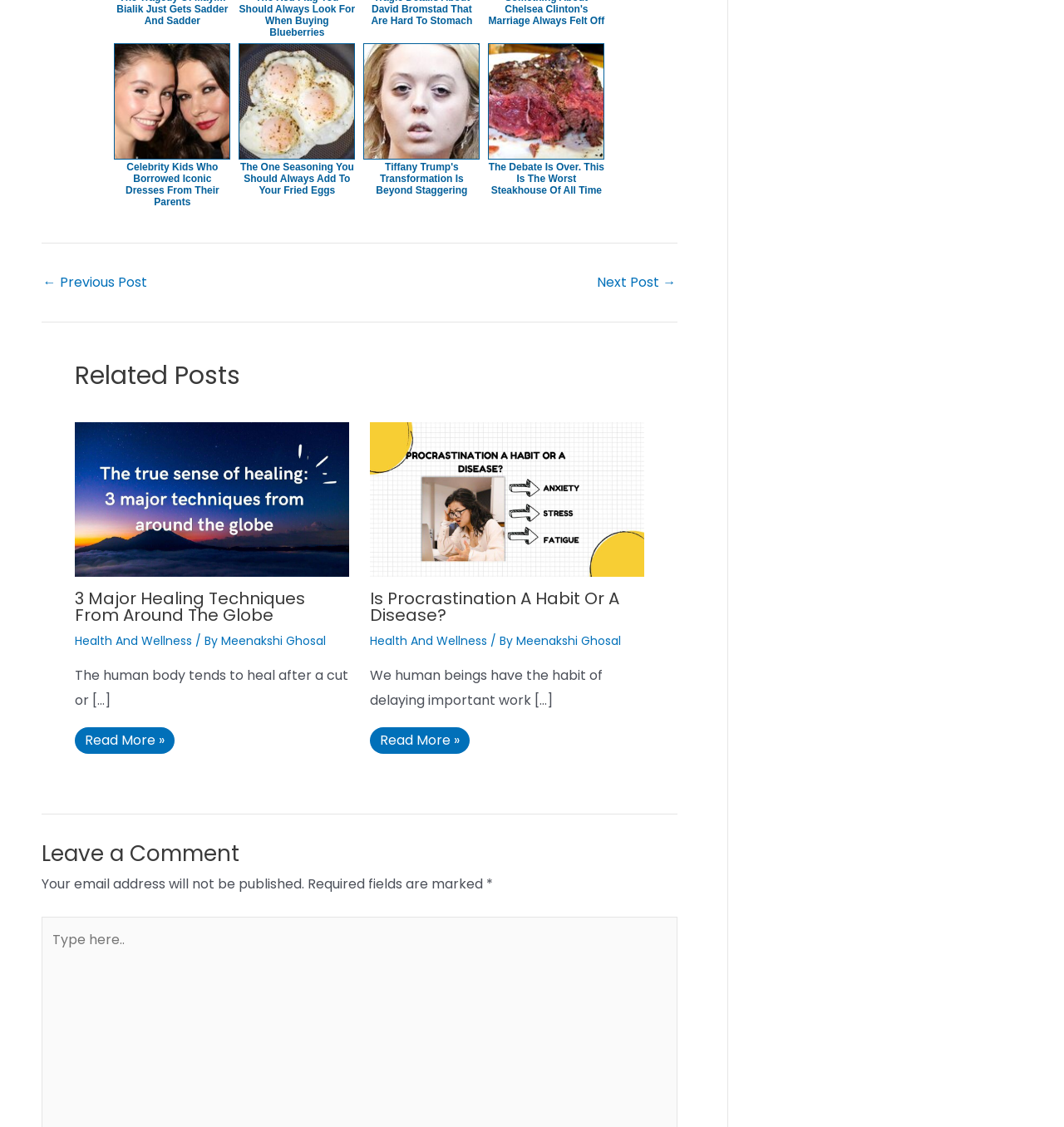What is the purpose of the navigation section?
Based on the screenshot, provide a one-word or short-phrase response.

To navigate between posts